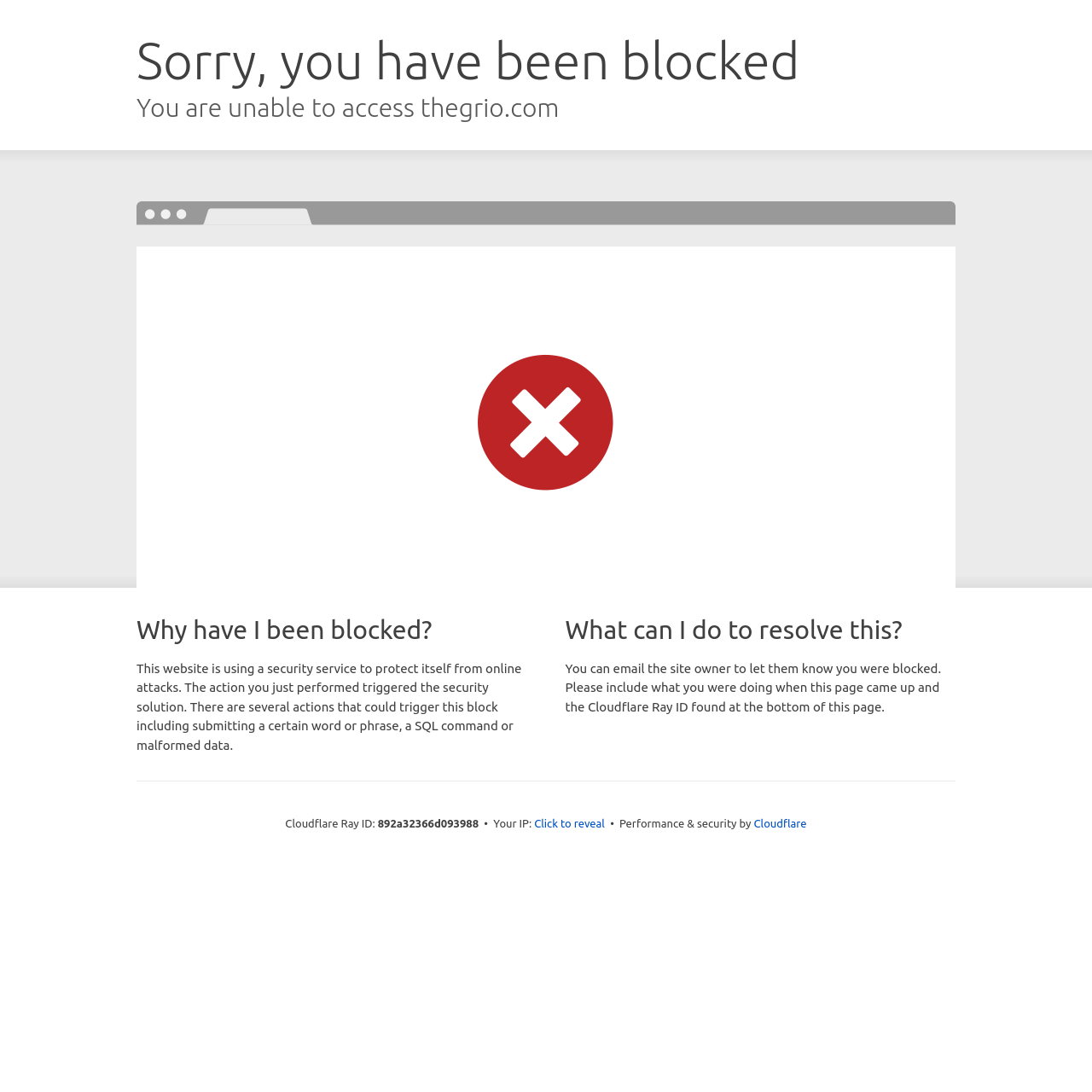What is the main title displayed on this webpage?

Sorry, you have been blocked